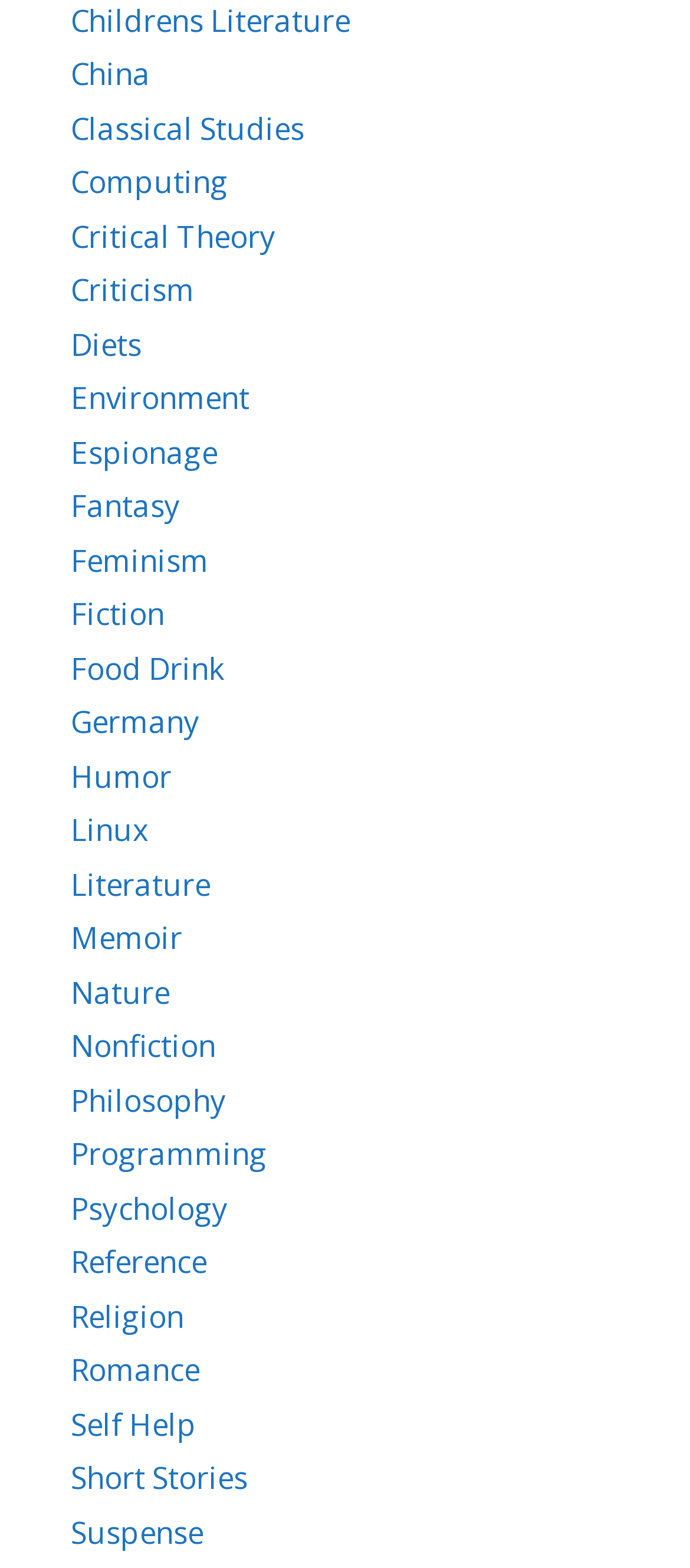Please identify the bounding box coordinates of the clickable element to fulfill the following instruction: "Explore Classical Studies". The coordinates should be four float numbers between 0 and 1, i.e., [left, top, right, bottom].

[0.103, 0.068, 0.441, 0.094]